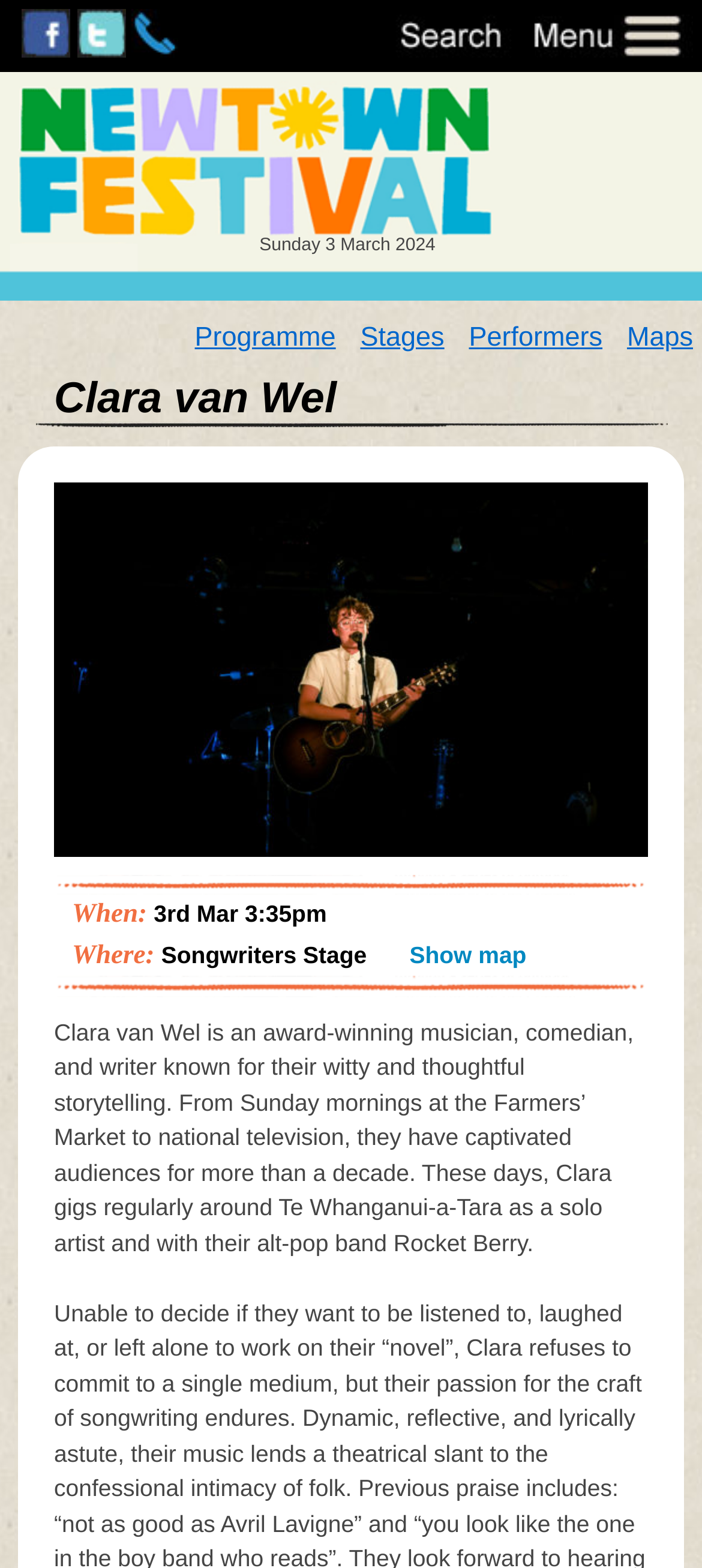Locate the bounding box coordinates of the element I should click to achieve the following instruction: "Follow Clara van Wel on Twitter".

[0.109, 0.023, 0.179, 0.04]